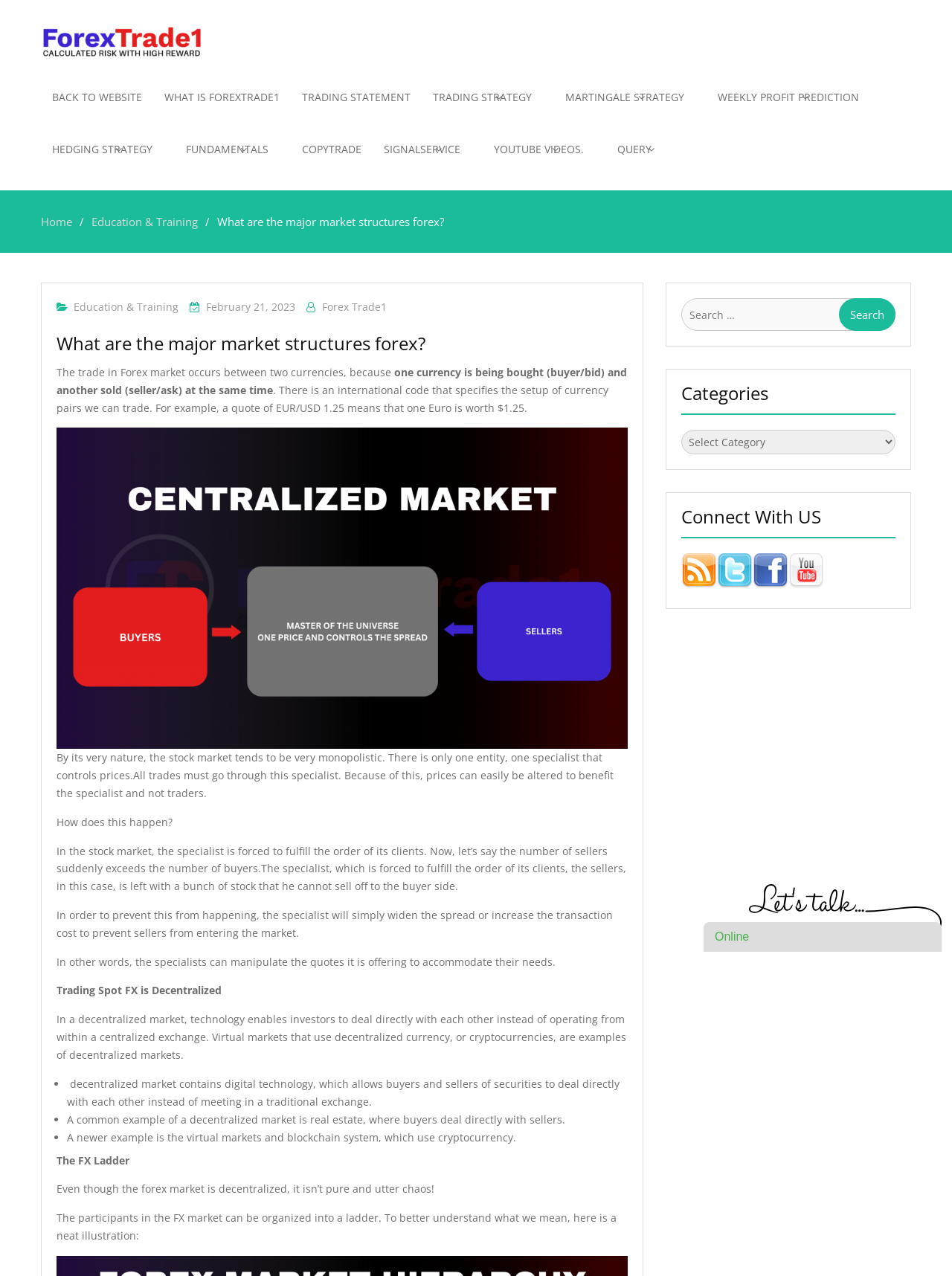Identify the bounding box coordinates of the section that should be clicked to achieve the task described: "Select a category from the dropdown".

[0.716, 0.337, 0.941, 0.356]